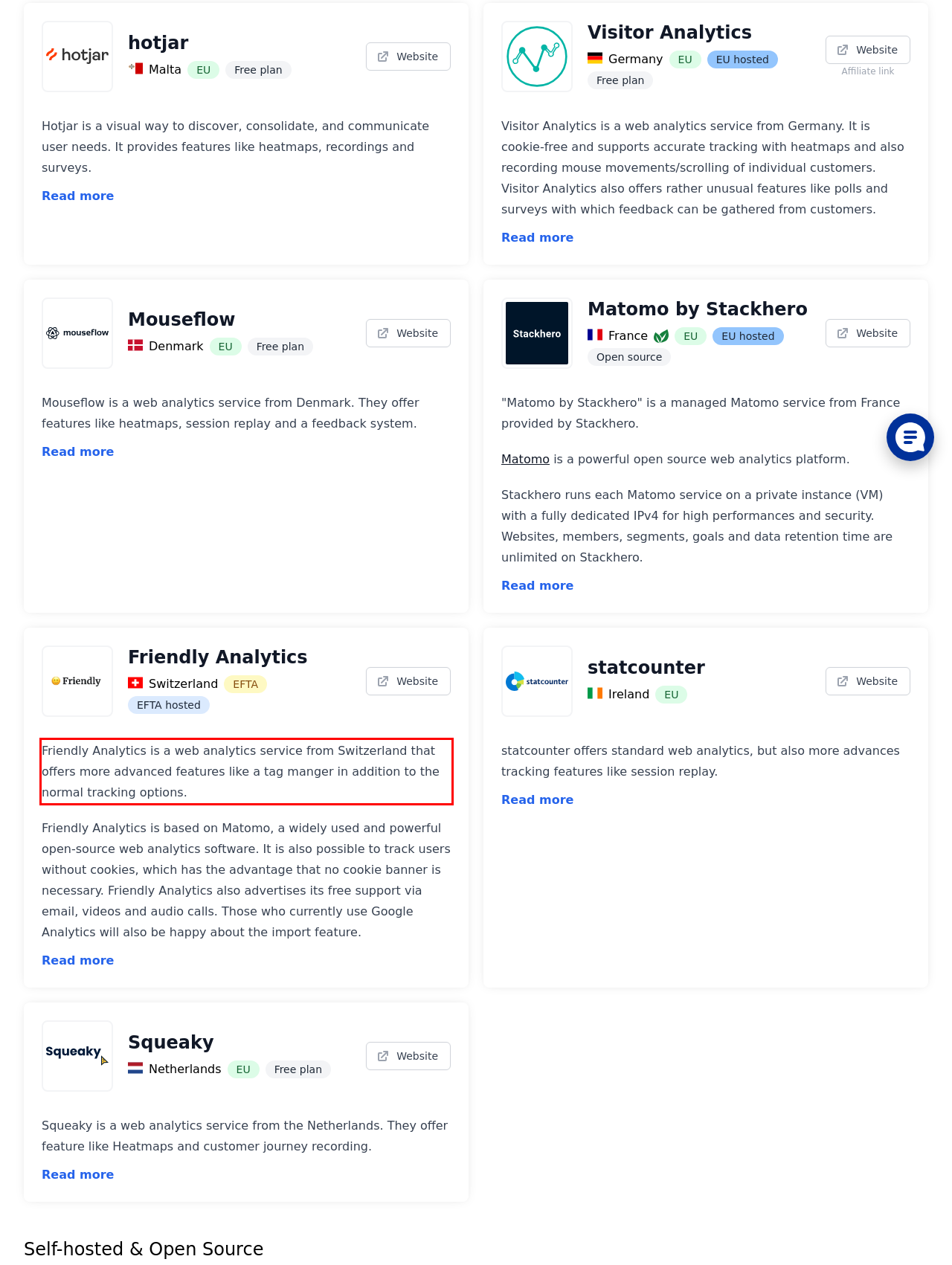You are provided with a screenshot of a webpage featuring a red rectangle bounding box. Extract the text content within this red bounding box using OCR.

Friendly Analytics is a web analytics service from Switzerland that offers more advanced features like a tag manger in addition to the normal tracking options.